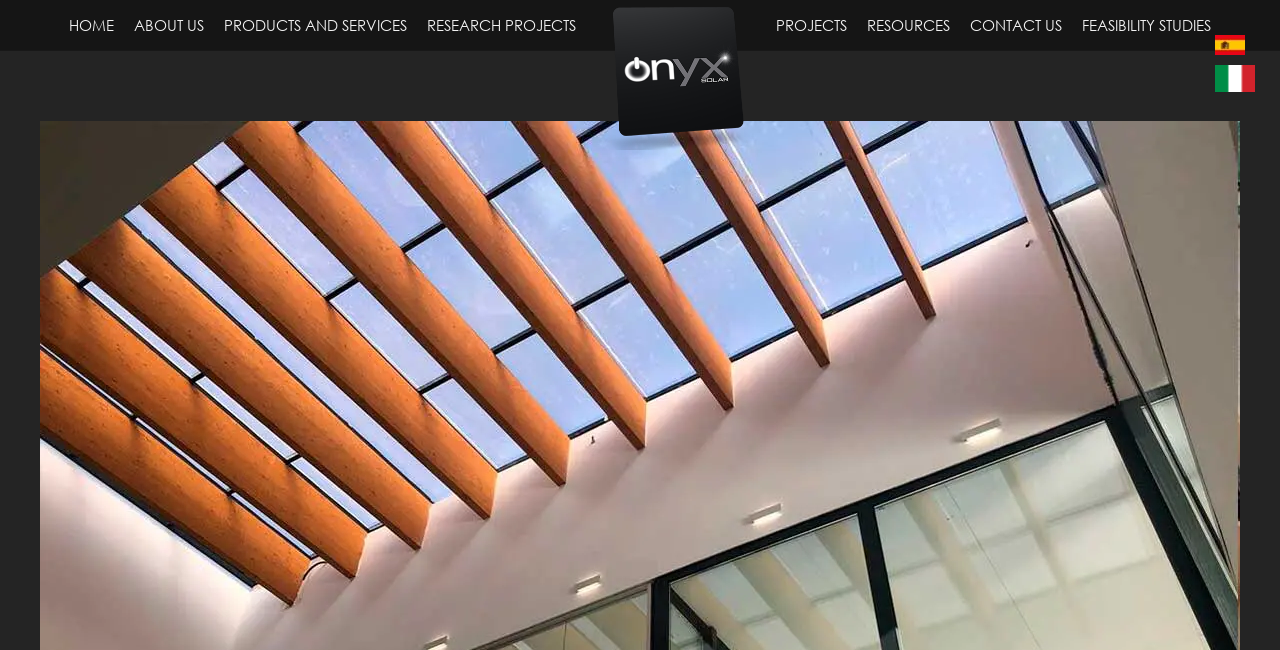Find the bounding box coordinates of the element to click in order to complete the given instruction: "switch to Spanish language."

[0.949, 0.058, 0.973, 0.091]